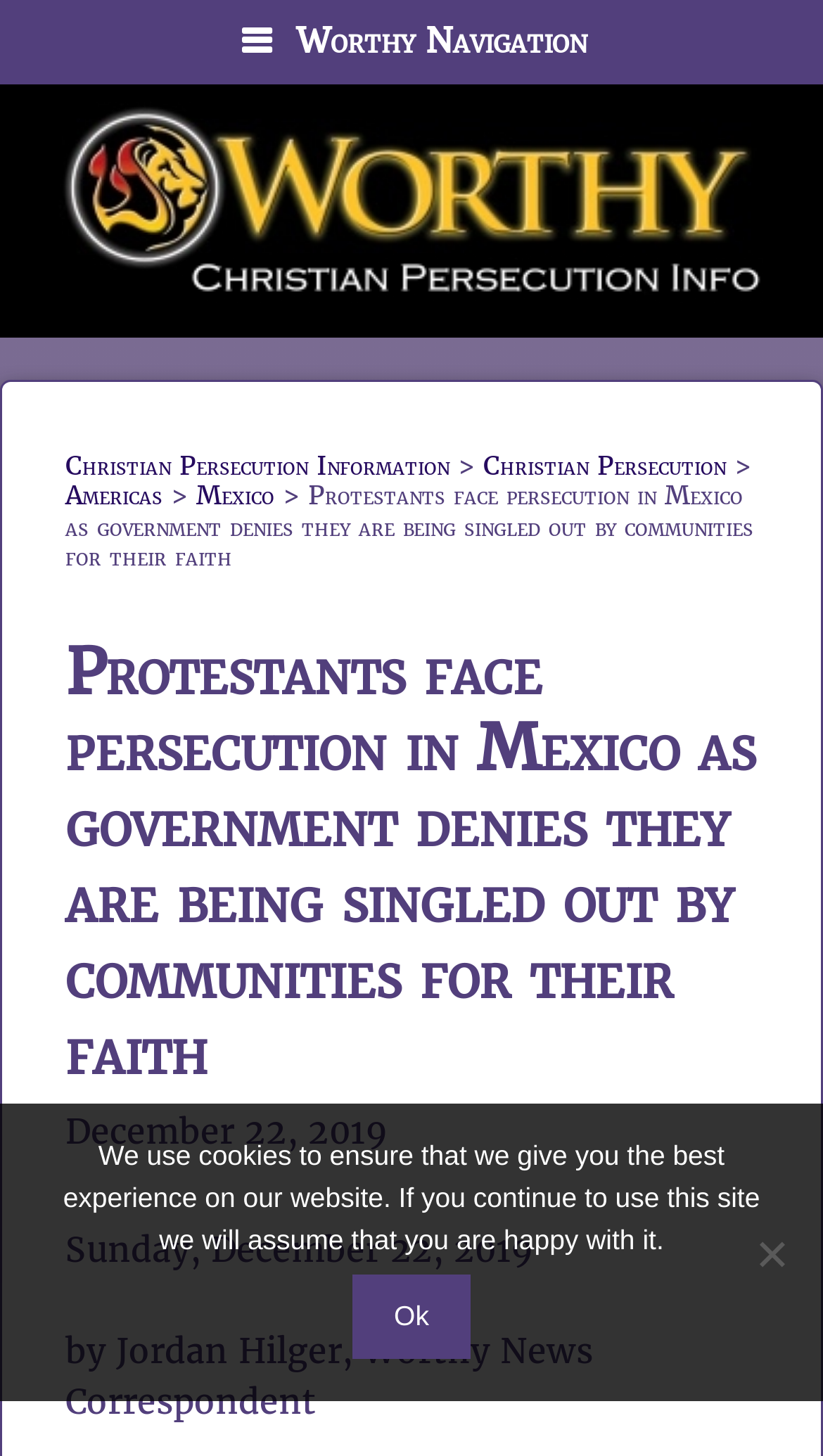What is the date of the article?
From the screenshot, supply a one-word or short-phrase answer.

December 22, 2019